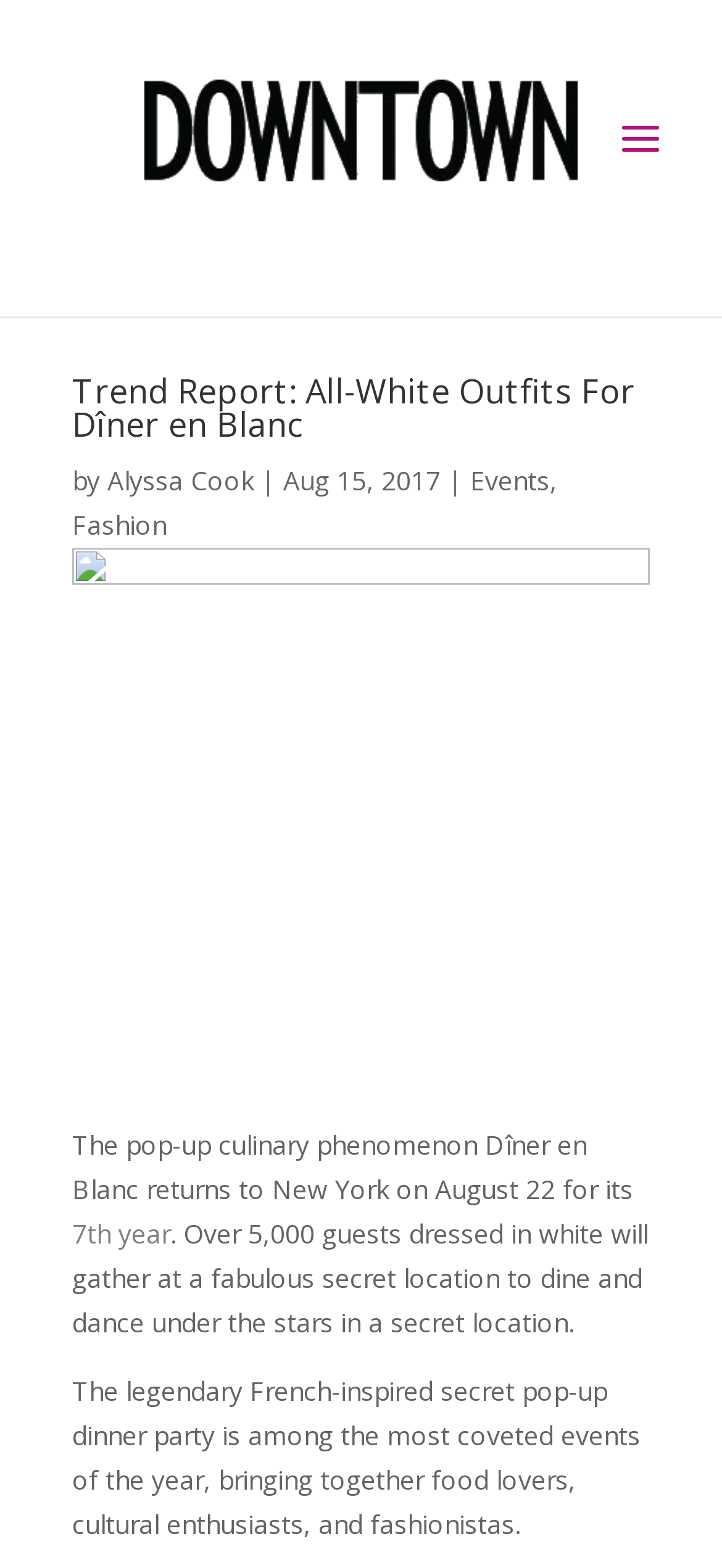How many guests will attend the event?
Answer the question with a single word or phrase derived from the image.

5,000